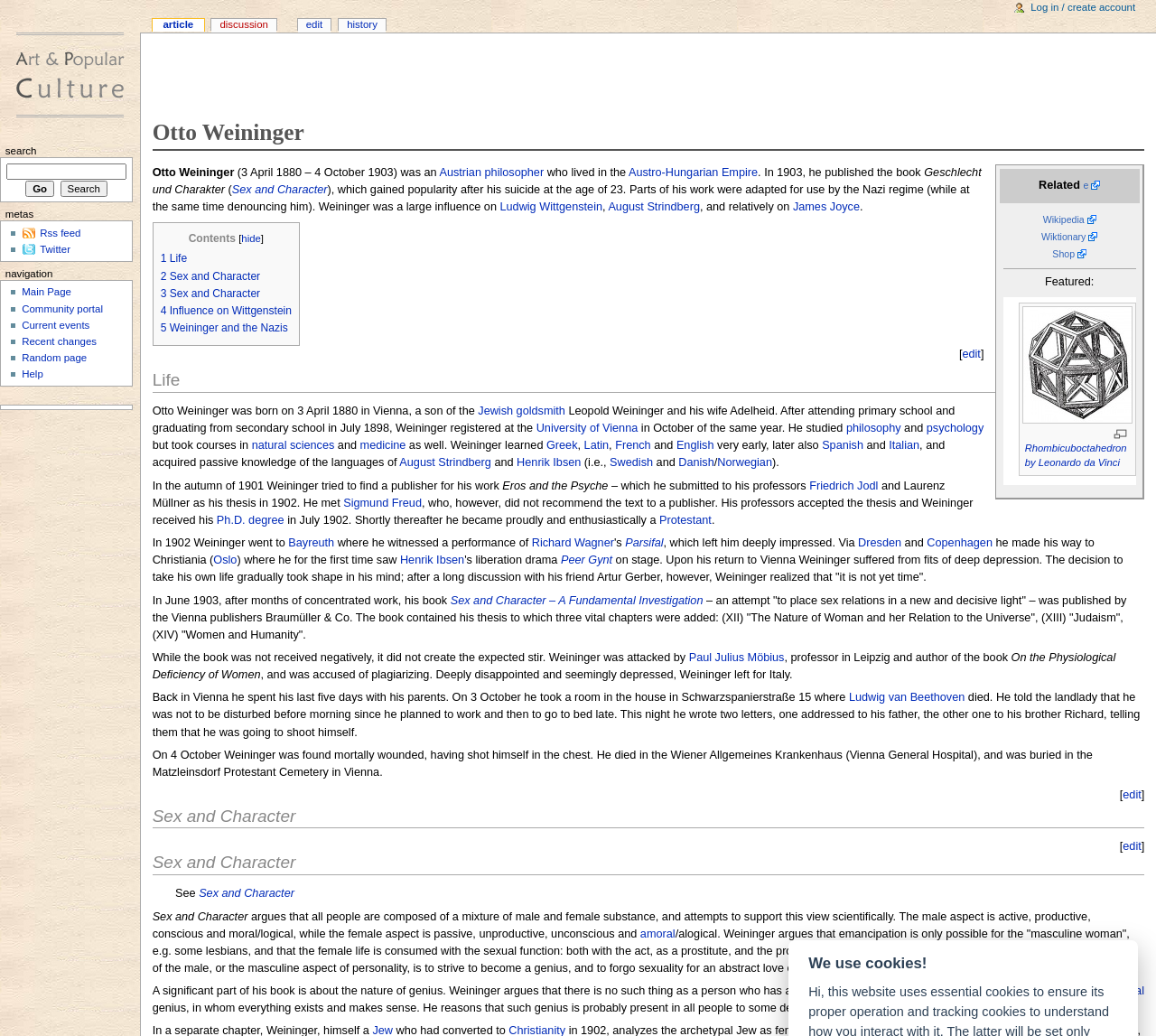What is the name of the philosopher described on this webpage?
Answer with a single word or phrase by referring to the visual content.

Otto Weininger